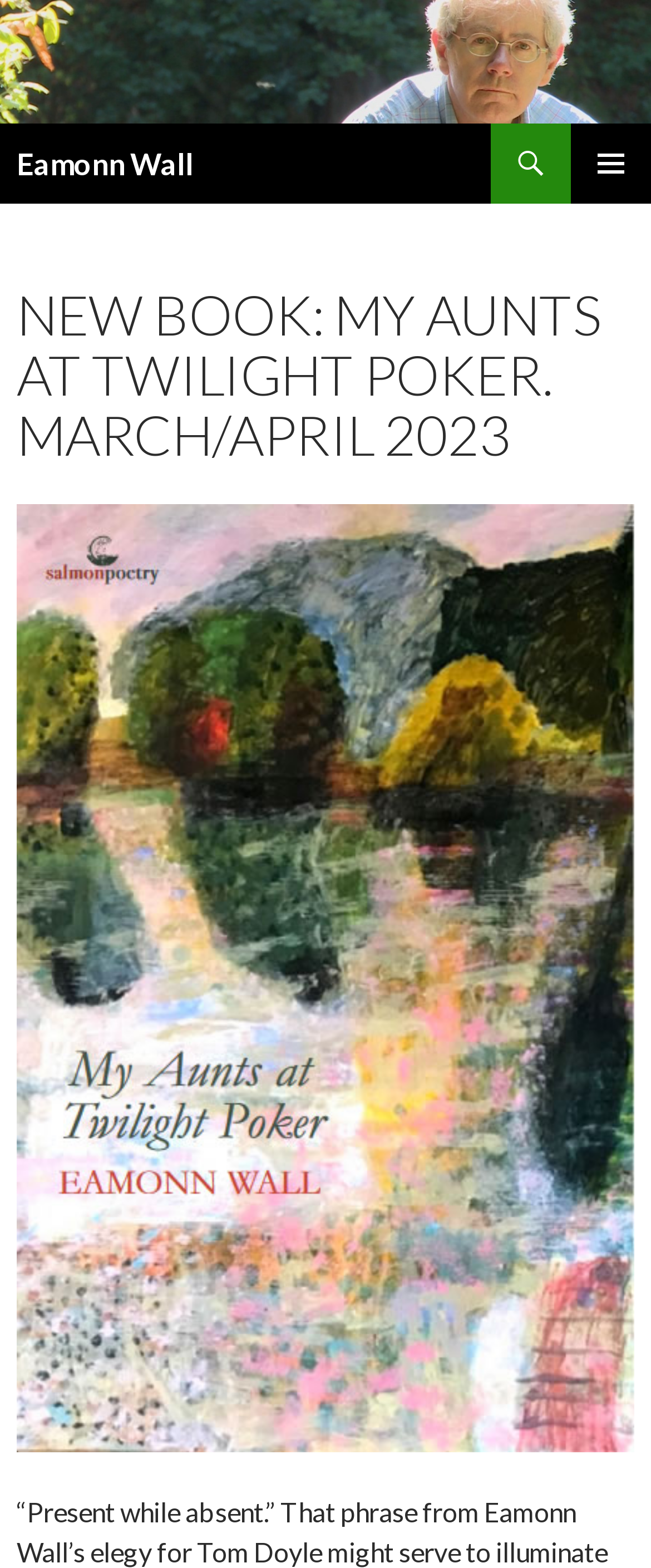What is the title of Eamonn Wall's new book?
Based on the image content, provide your answer in one word or a short phrase.

My Aunts at Twilight Poker